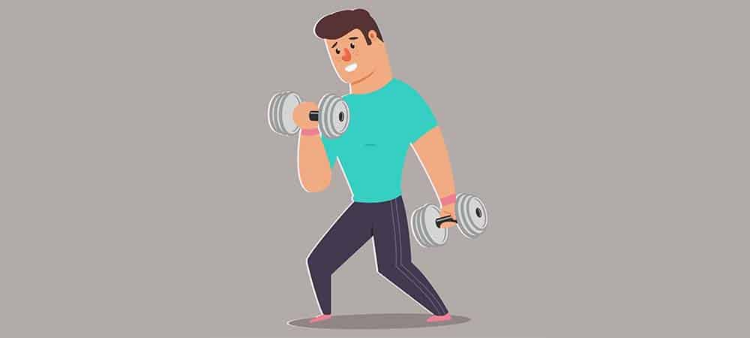What is the background color of the image?
Could you answer the question with a detailed and thorough explanation?

The background of the image is a simple gray color, which helps to draw attention to the figure and reinforce the workout focus. This is explicitly stated in the caption, which describes the background as a simple gray.